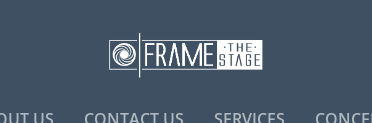Provide a one-word or short-phrase answer to the question:
What shape is the design element accompanying the text?

Circular